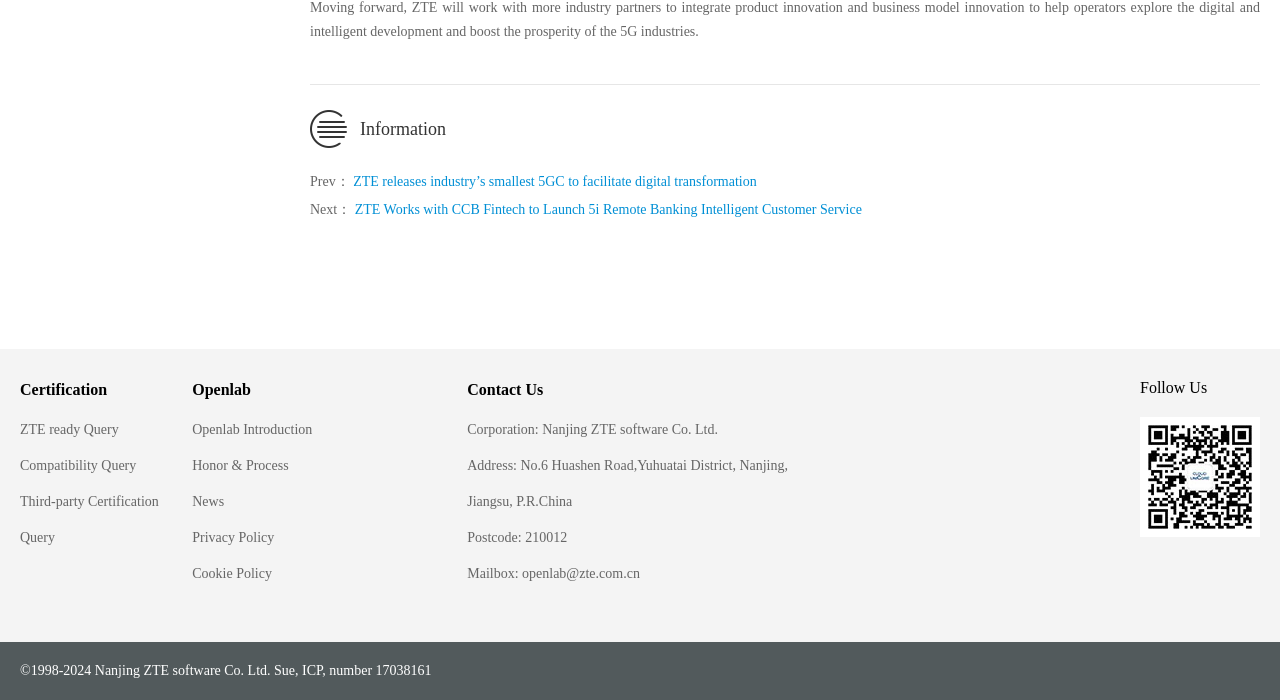Please give the bounding box coordinates of the area that should be clicked to fulfill the following instruction: "Contact Corporation: Nanjing ZTE software Co. Ltd.". The coordinates should be in the format of four float numbers from 0 to 1, i.e., [left, top, right, bottom].

[0.365, 0.603, 0.561, 0.625]